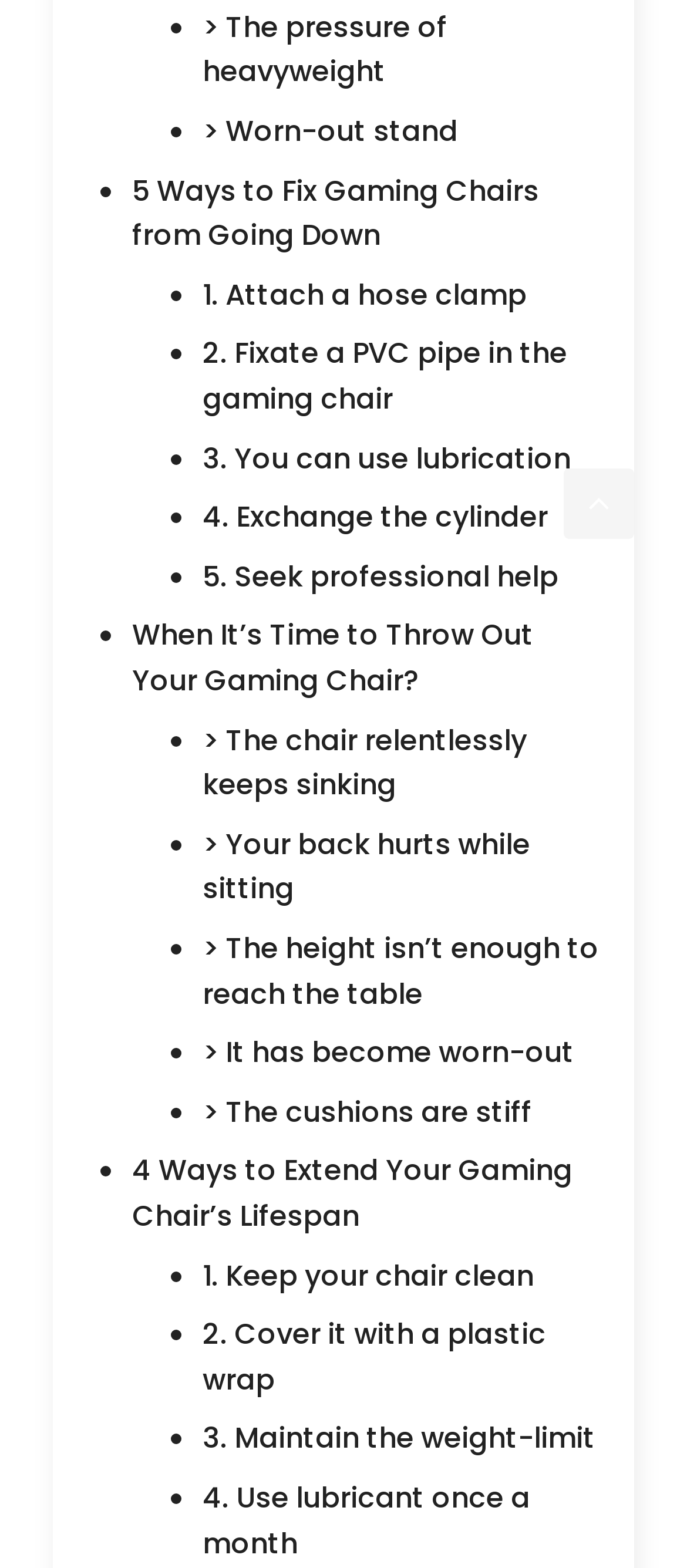Find and provide the bounding box coordinates for the UI element described with: "> Worn-out stand".

[0.295, 0.071, 0.667, 0.097]